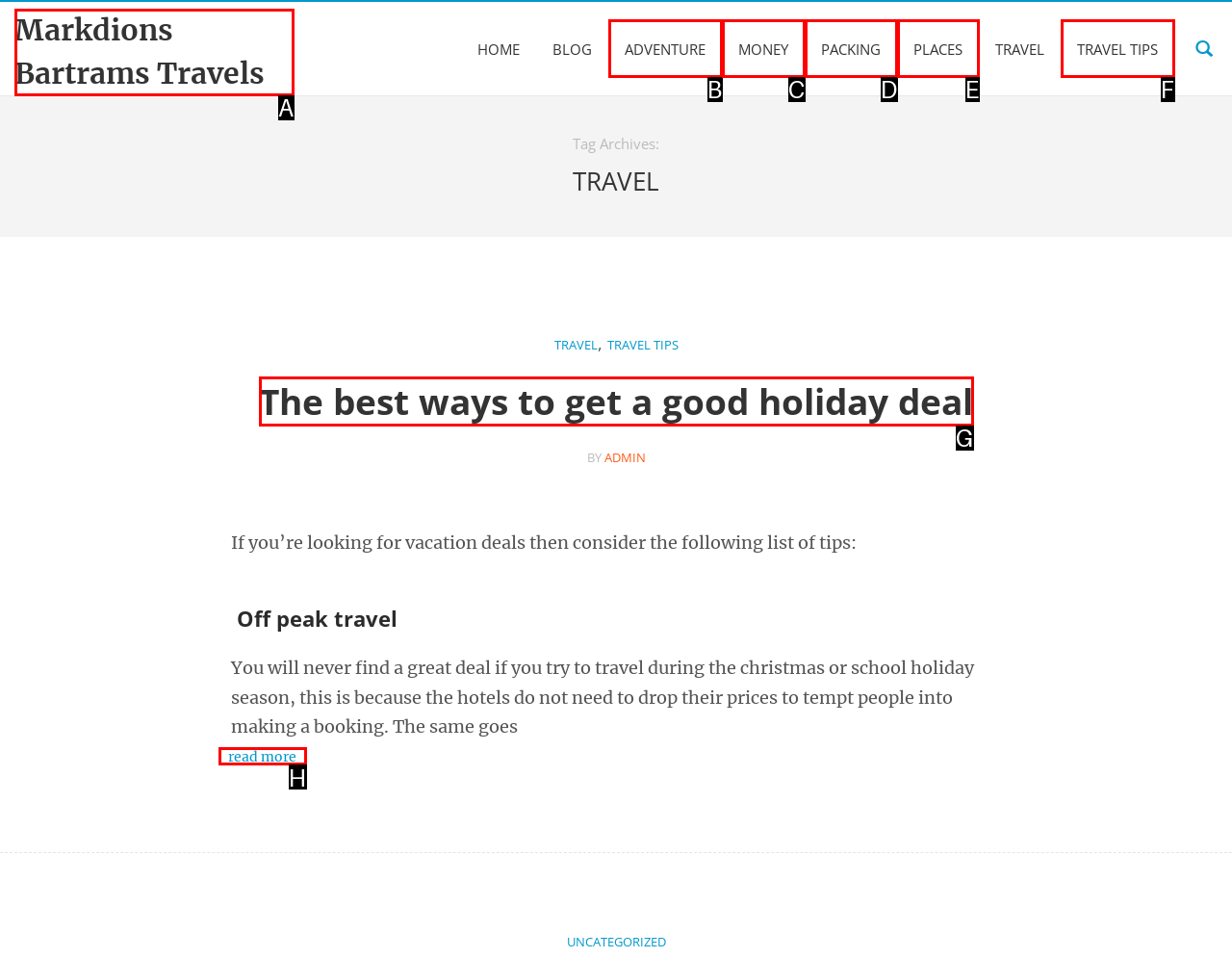Determine which HTML element best suits the description: Markdions Bartrams Travels. Reply with the letter of the matching option.

A